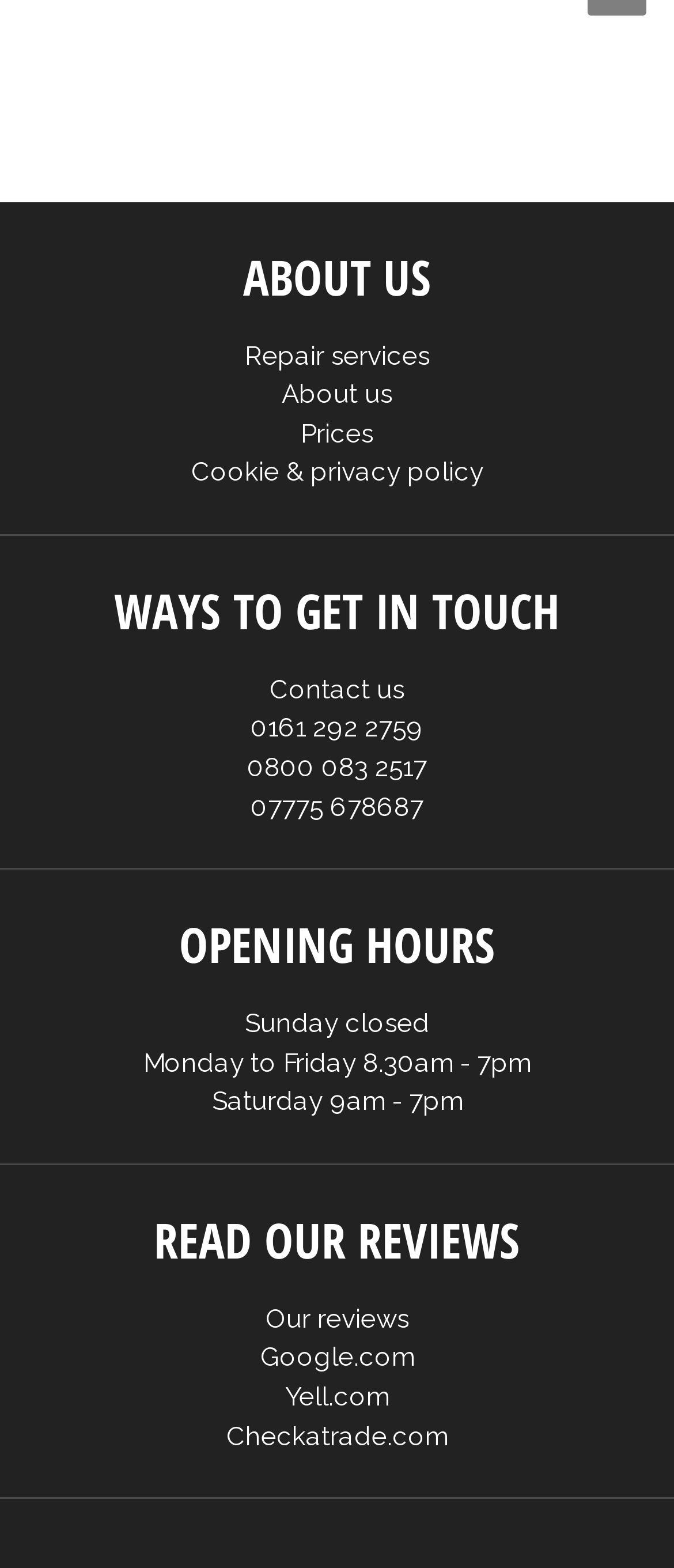Locate the UI element described as follows: "Gas Line Installation". Return the bounding box coordinates as four float numbers between 0 and 1 in the order [left, top, right, bottom].

None